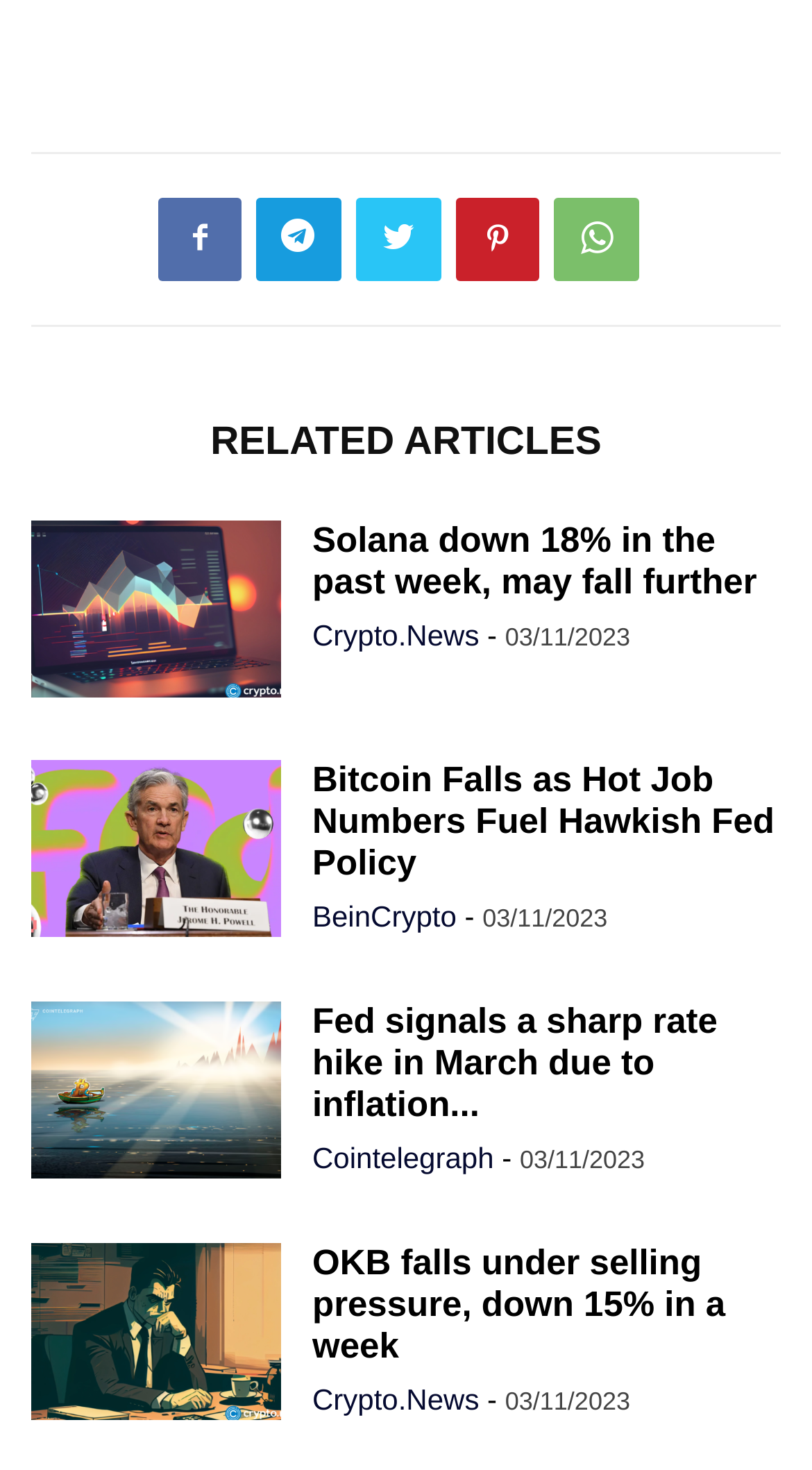Respond to the following question with a brief word or phrase:
What is the source of the first article?

Crypto.News